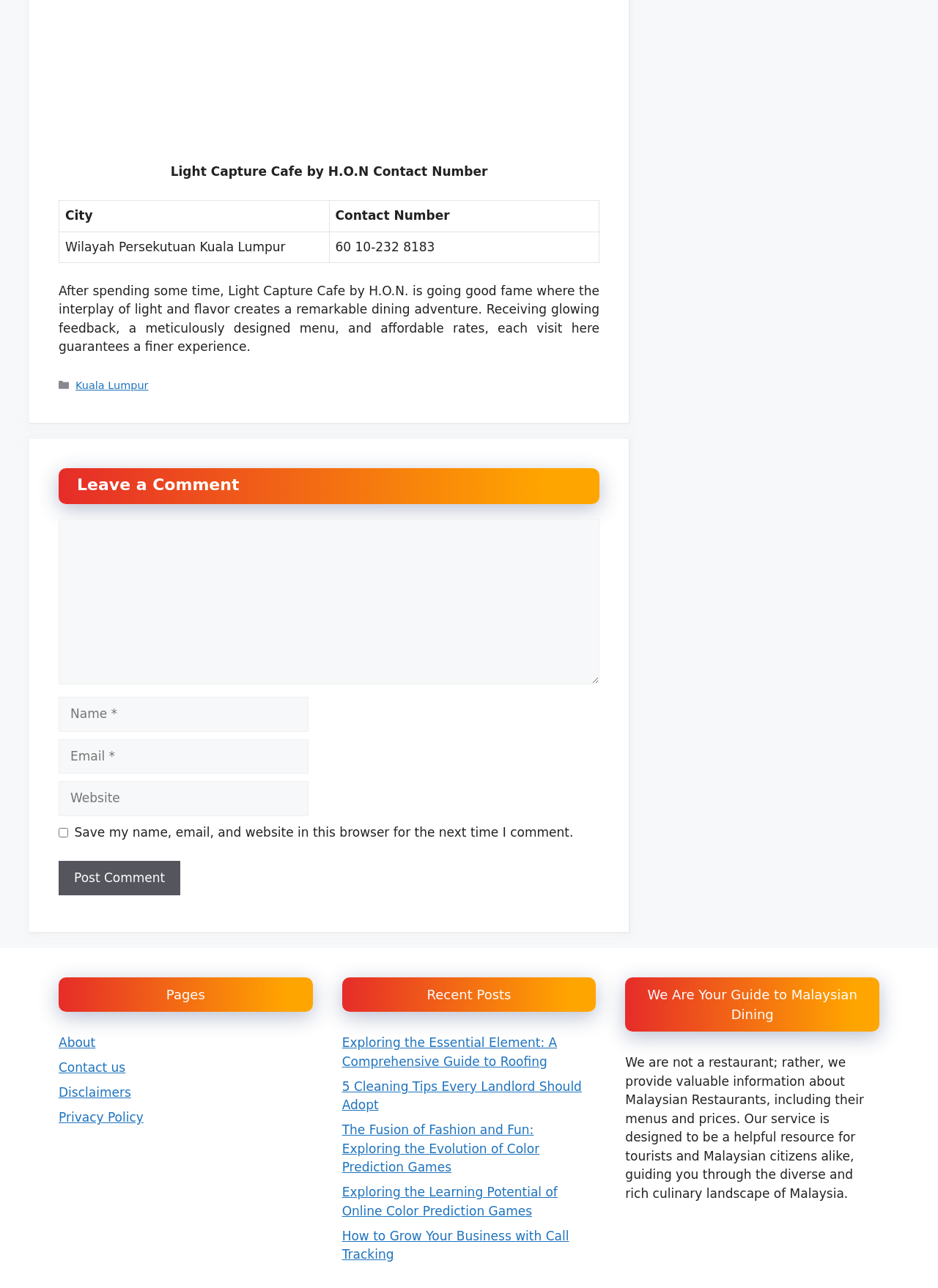What is the purpose of this website?
Use the image to answer the question with a single word or phrase.

Guide to Malaysian Dining